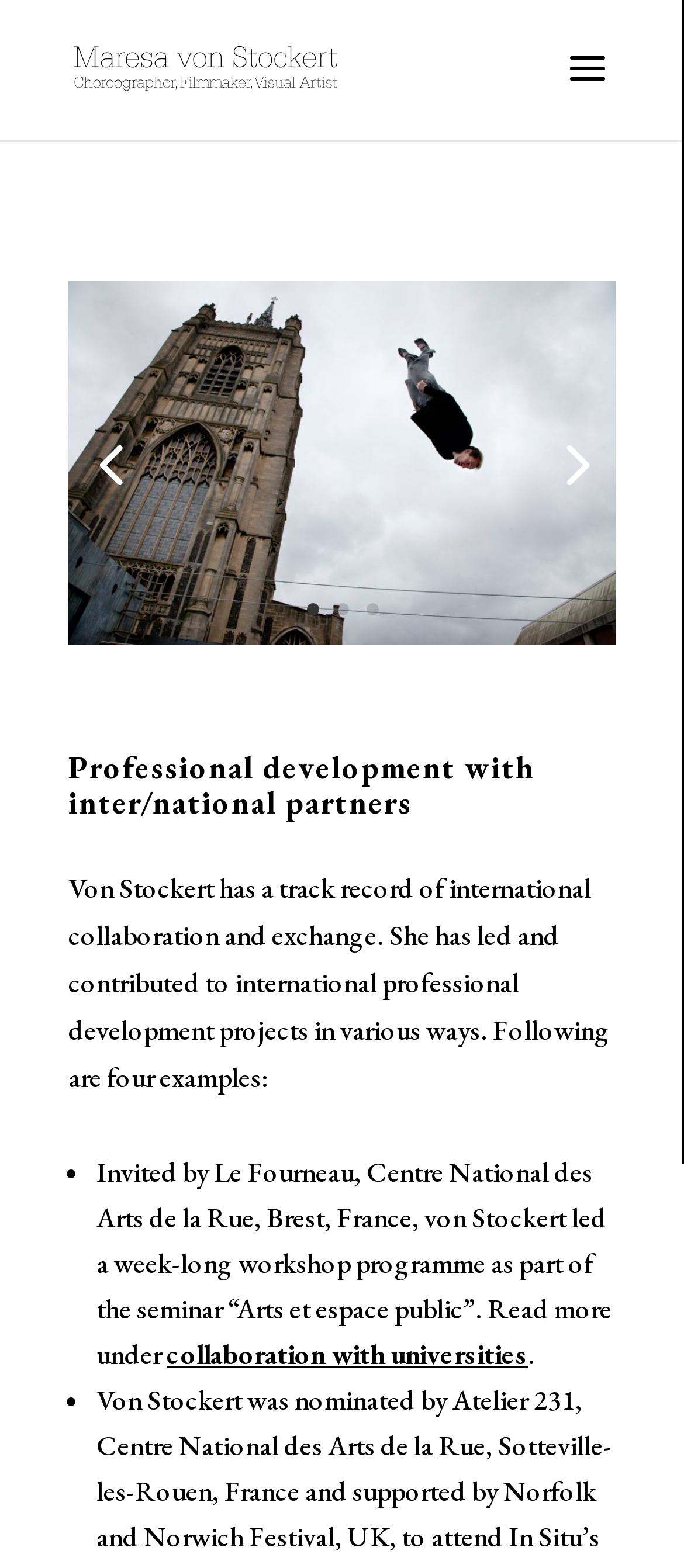Please specify the bounding box coordinates of the clickable region to carry out the following instruction: "Visit Maresa von Stockert's homepage". The coordinates should be four float numbers between 0 and 1, in the format [left, top, right, bottom].

[0.108, 0.03, 0.508, 0.054]